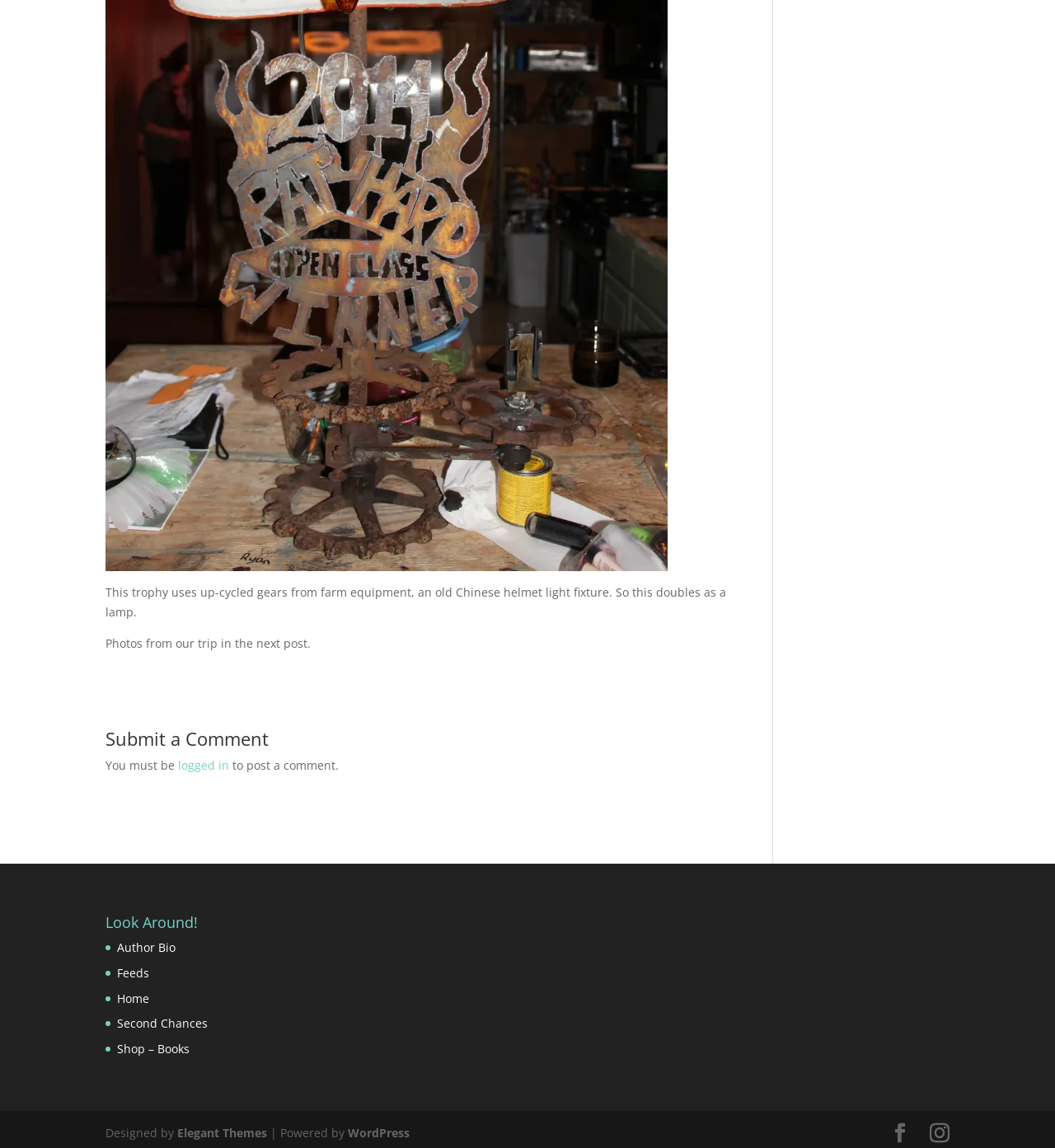Find the bounding box of the web element that fits this description: "Environment".

None